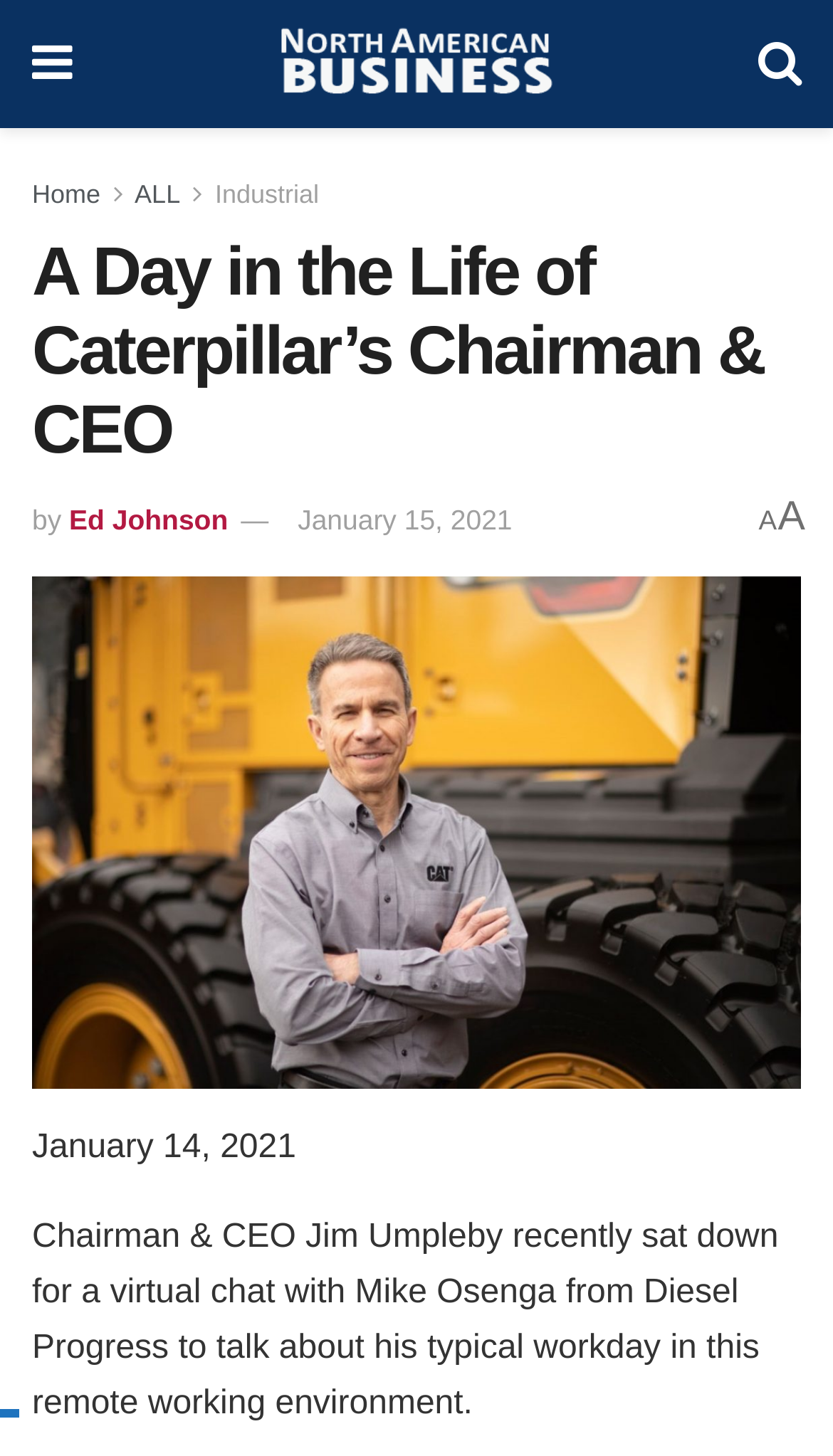What is the name of the publication mentioned in the article?
Please give a detailed and elaborate answer to the question.

By analyzing the text content of the webpage, I found that the publication mentioned in the article is Diesel Progress, which is mentioned in the sentence 'Chairman & CEO Jim Umpleby recently sat down for a virtual chat with Mike Osenga from Diesel Progress...'.